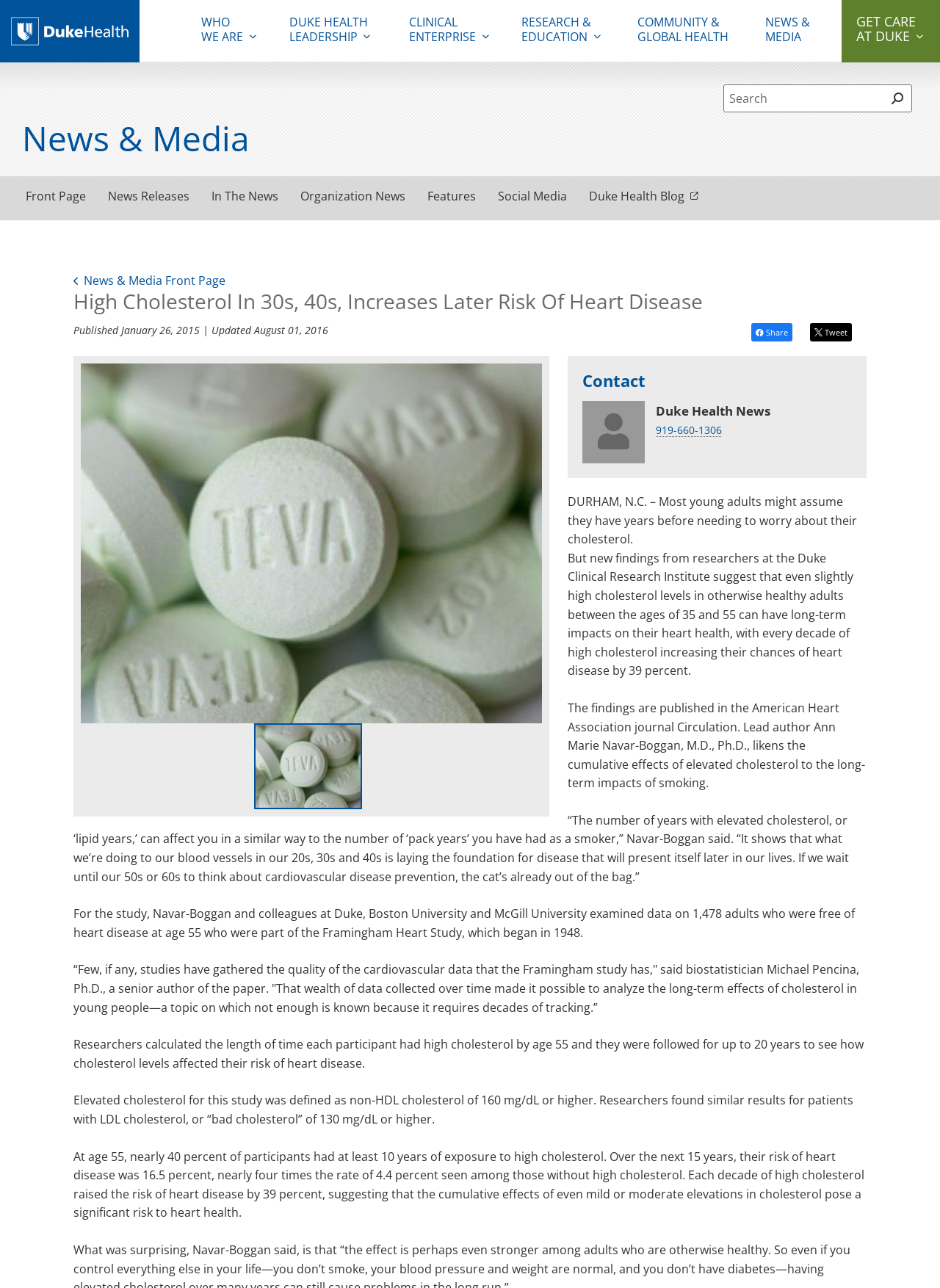Identify the bounding box coordinates of the region that needs to be clicked to carry out this instruction: "Contact Duke Health News". Provide these coordinates as four float numbers ranging from 0 to 1, i.e., [left, top, right, bottom].

[0.698, 0.327, 0.906, 0.34]